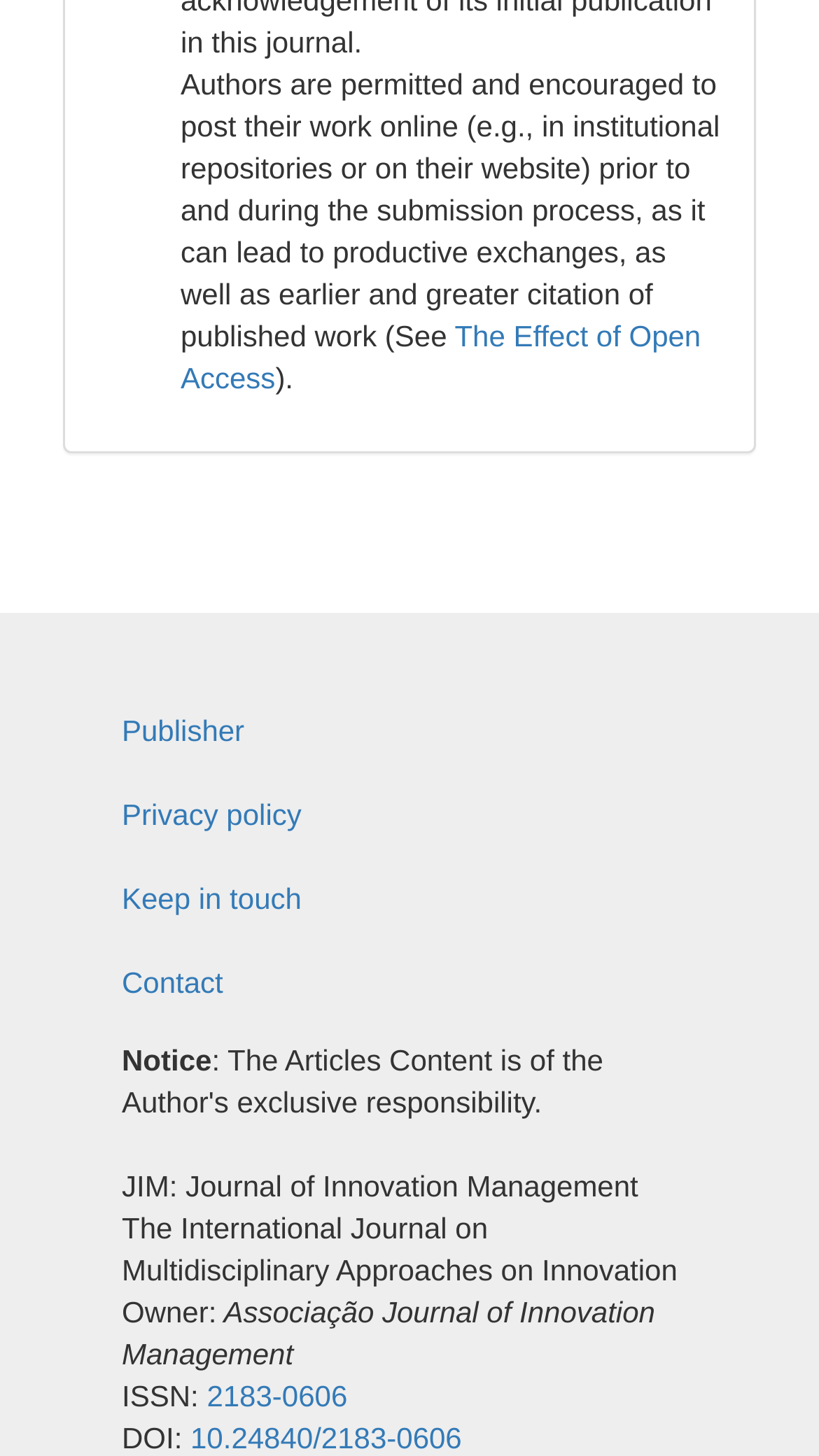Using a single word or phrase, answer the following question: 
What is the purpose of posting work online?

productive exchanges